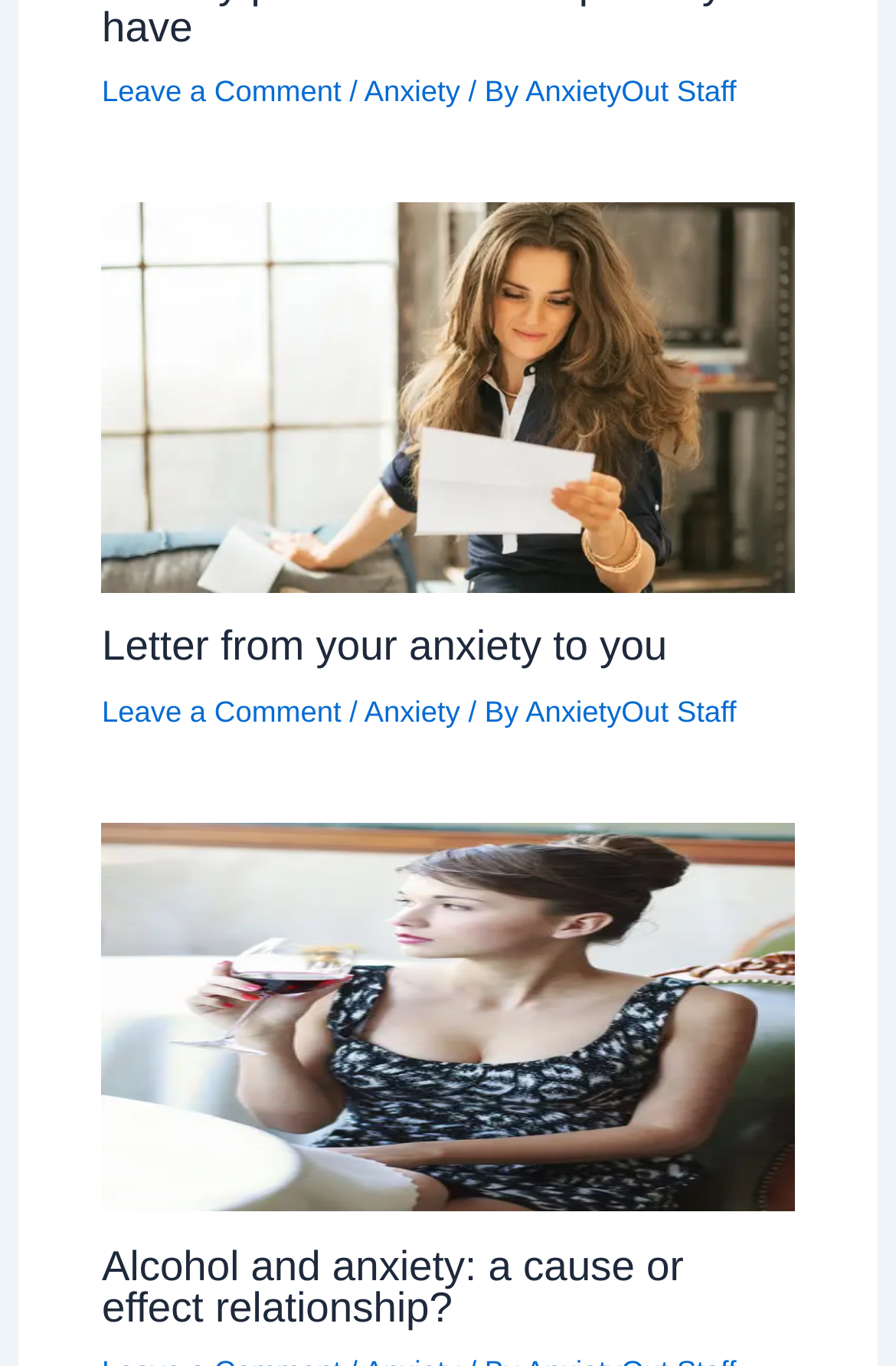Identify the bounding box coordinates for the element that needs to be clicked to fulfill this instruction: "Click on the 'Anxiety' category link". Provide the coordinates in the format of four float numbers between 0 and 1: [left, top, right, bottom].

[0.406, 0.054, 0.514, 0.079]